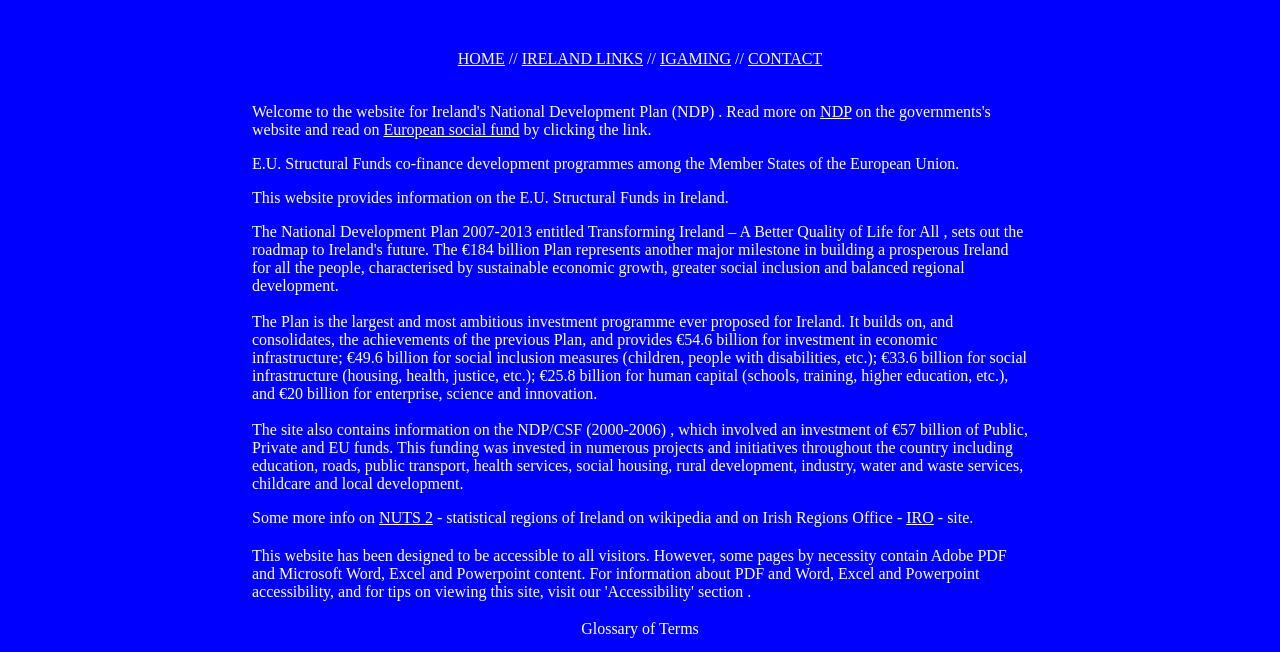Based on the visual content of the image, answer the question thoroughly: What is the name of the previous plan?

Based on the webpage content, the previous plan is called NDP/CSF (2000-2006), which involved an investment of €57 billion of Public, Private, and EU funds.